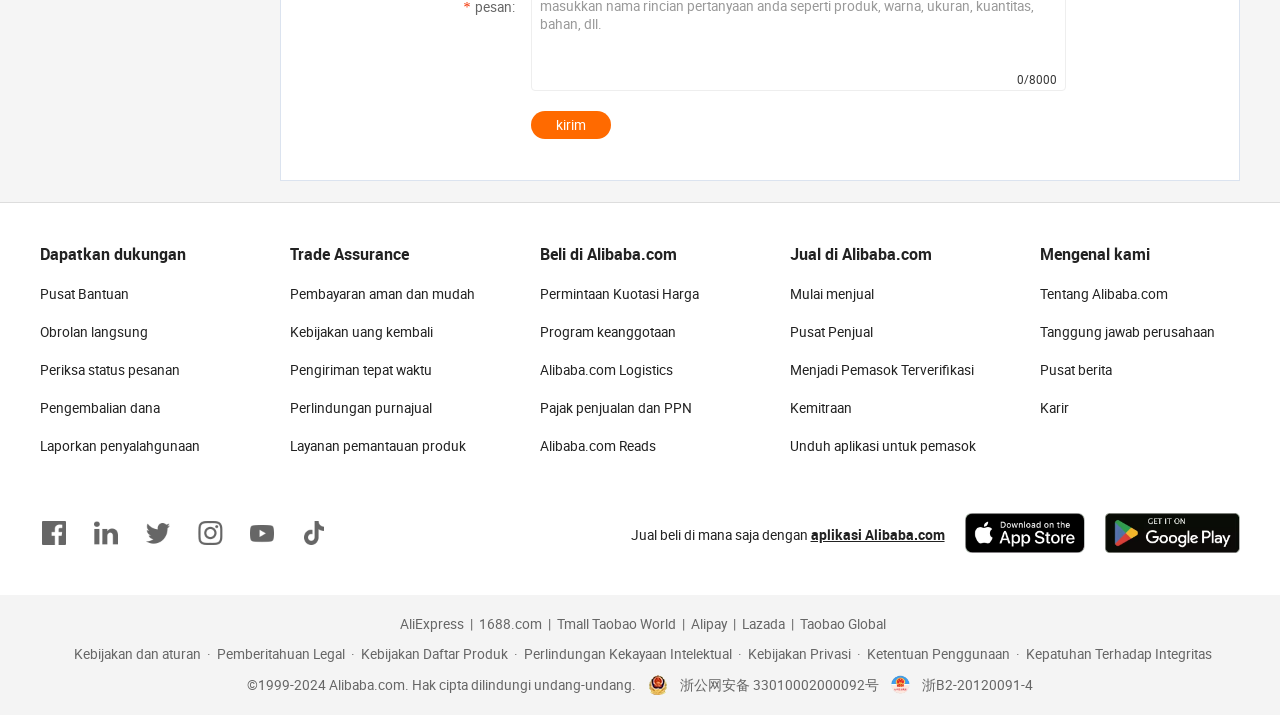Determine the bounding box coordinates for the clickable element to execute this instruction: "Go to 'Pusat Bantuan'". Provide the coordinates as four float numbers between 0 and 1, i.e., [left, top, right, bottom].

[0.031, 0.4, 0.101, 0.422]